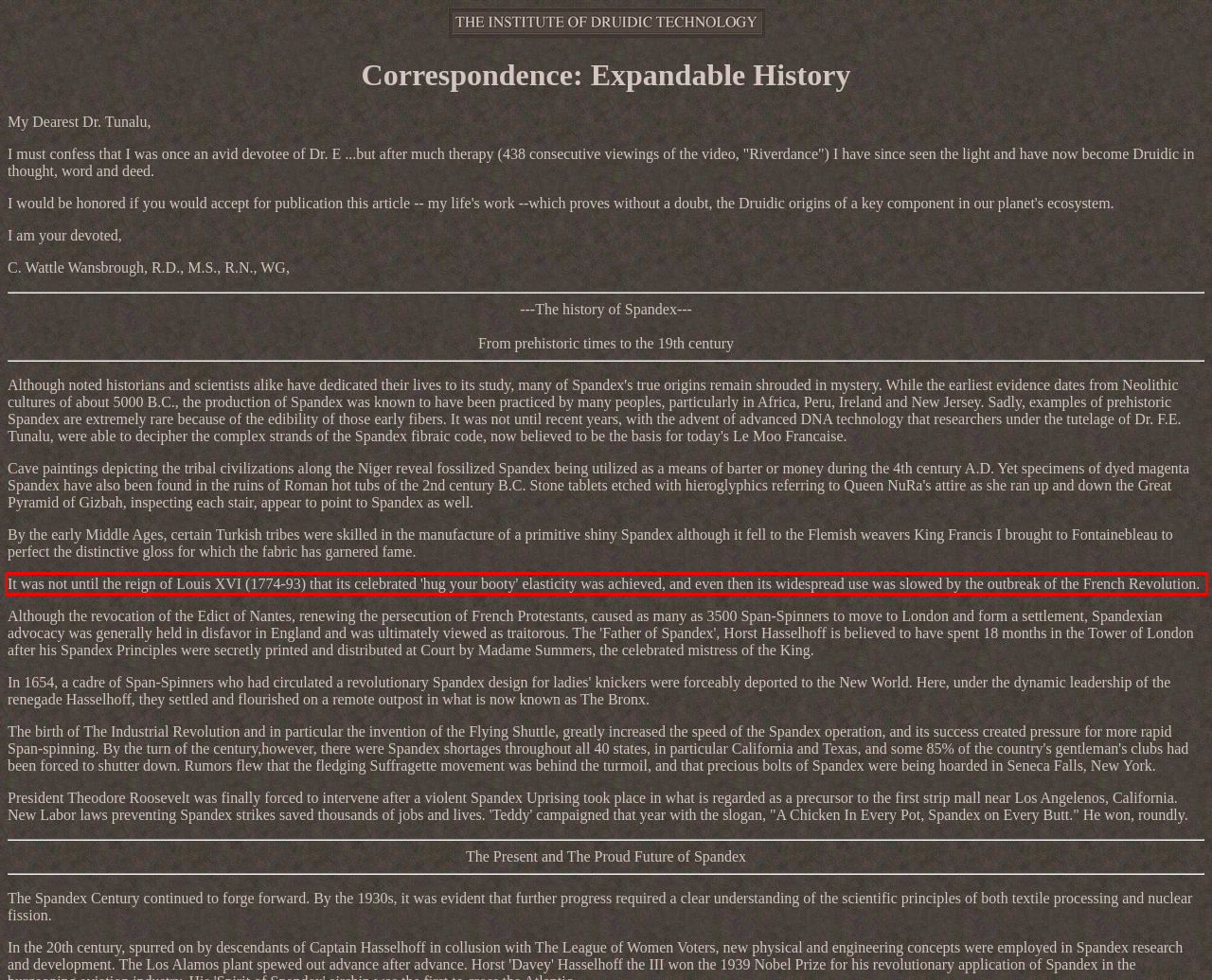You have a screenshot of a webpage where a UI element is enclosed in a red rectangle. Perform OCR to capture the text inside this red rectangle.

It was not until the reign of Louis XVI (1774-93) that its celebrated 'hug your booty' elasticity was achieved, and even then its widespread use was slowed by the outbreak of the French Revolution.